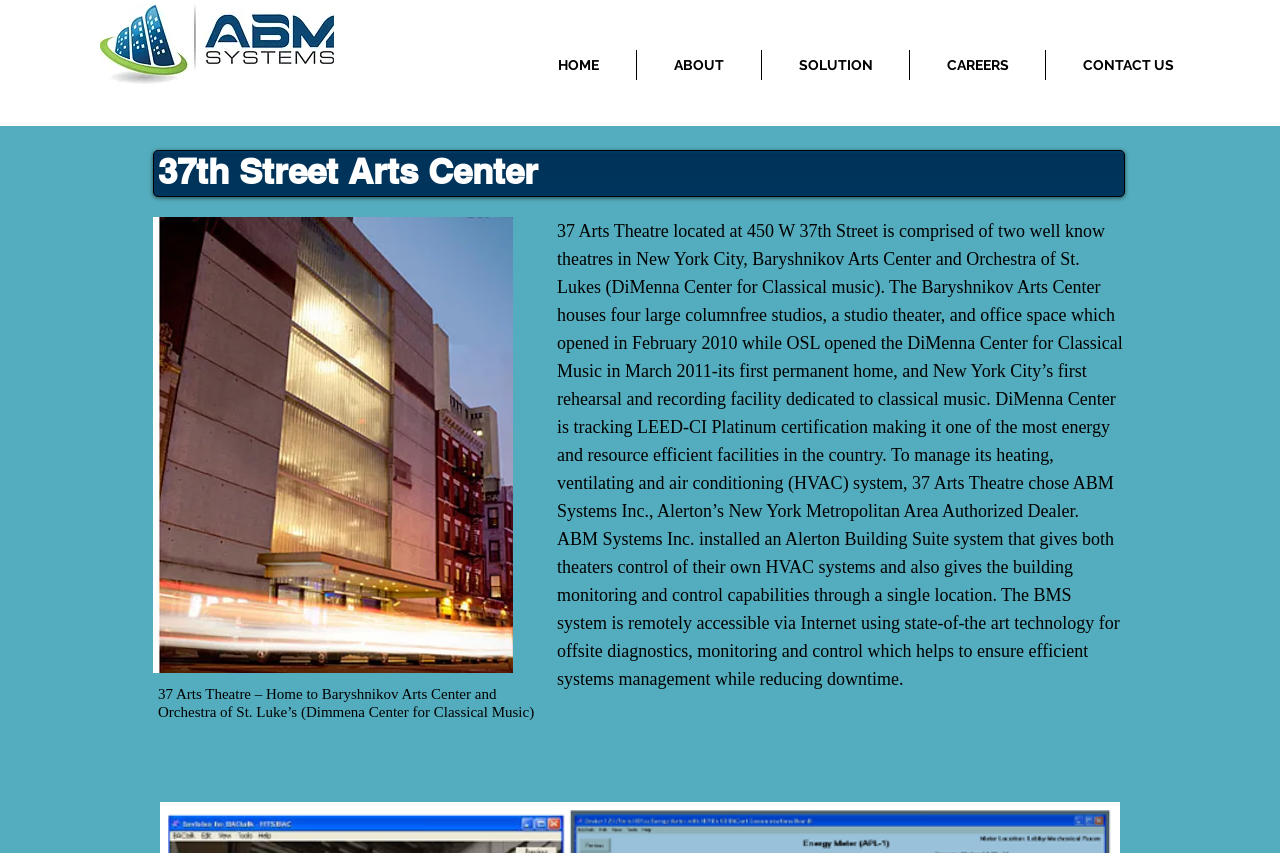Identify and extract the main heading from the webpage.

37th Street Arts Center